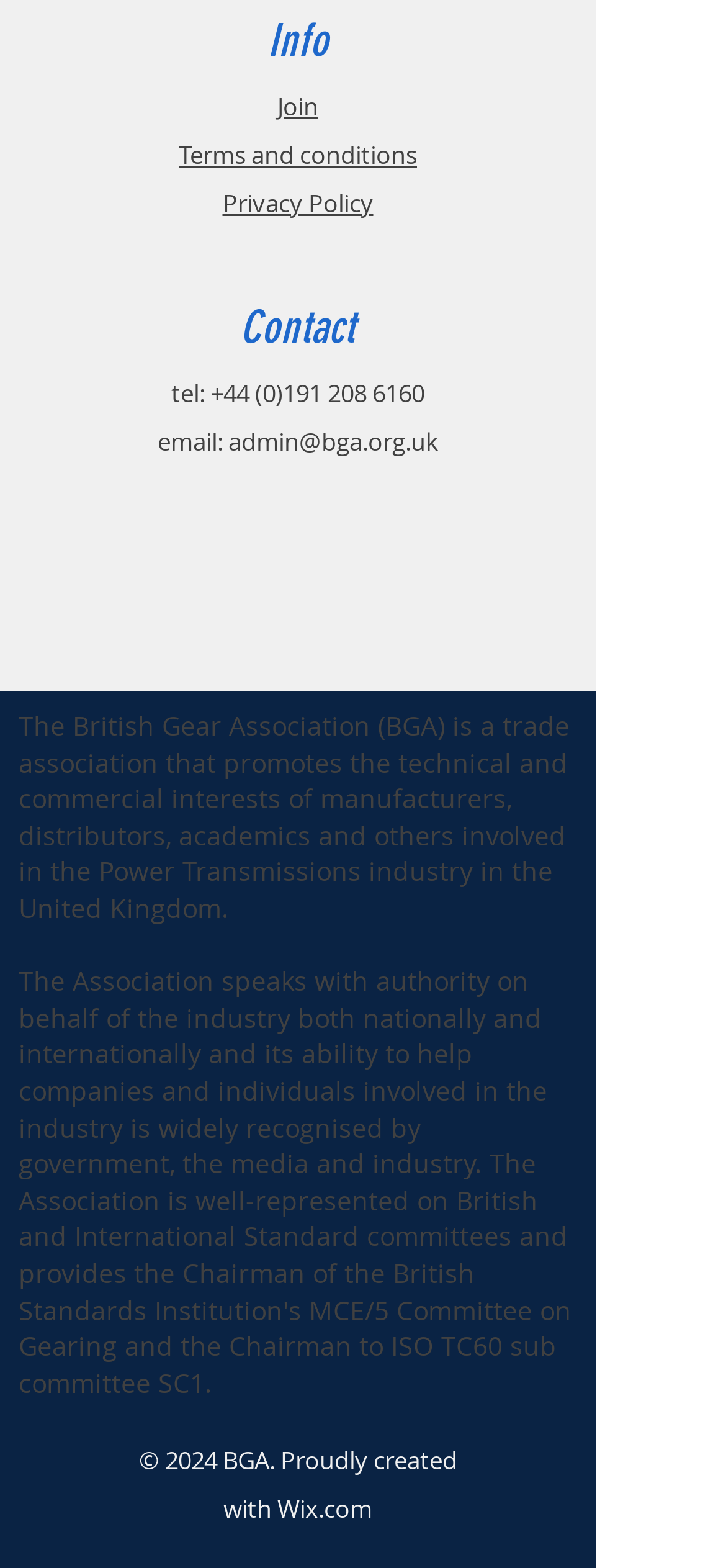Provide the bounding box coordinates of the area you need to click to execute the following instruction: "Click on Join".

[0.382, 0.057, 0.438, 0.078]